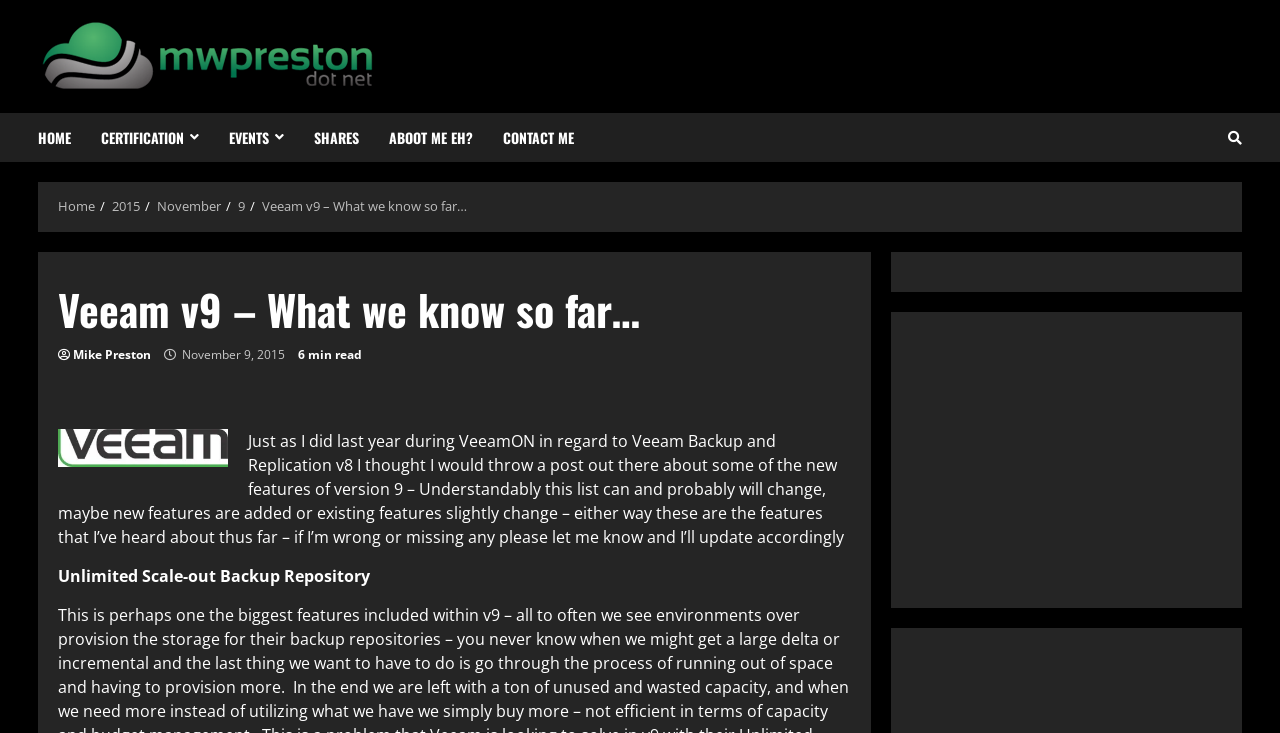What is the estimated reading time of the blog post?
Can you offer a detailed and complete answer to this question?

I found the answer by looking at the header section of the webpage, where the estimated reading time '6 min read' is mentioned as a static text.